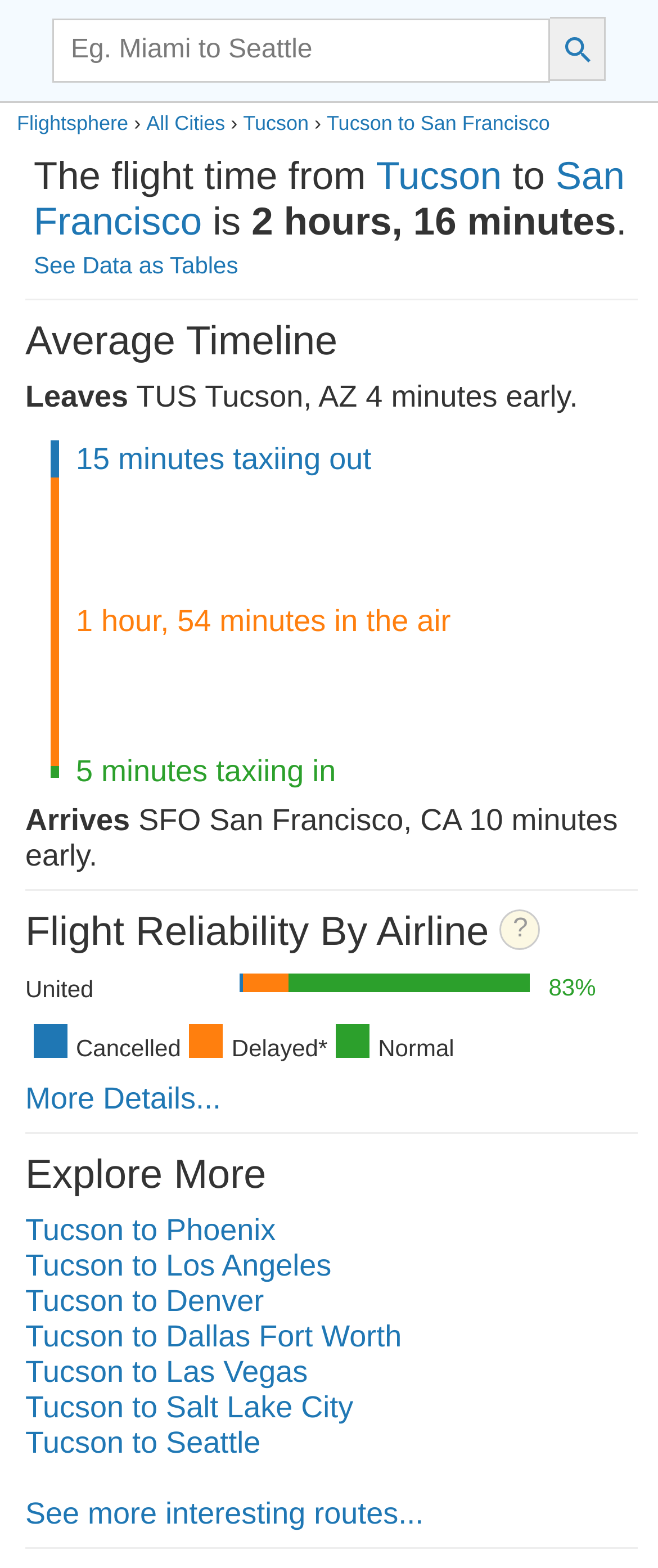How many minutes early does the flight from Tucson to San Francisco arrive?
Based on the image, answer the question in a detailed manner.

I found the answer by looking at the 'Arrives' section, where it says 'SFO San Francisco, CA 10 minutes early'.